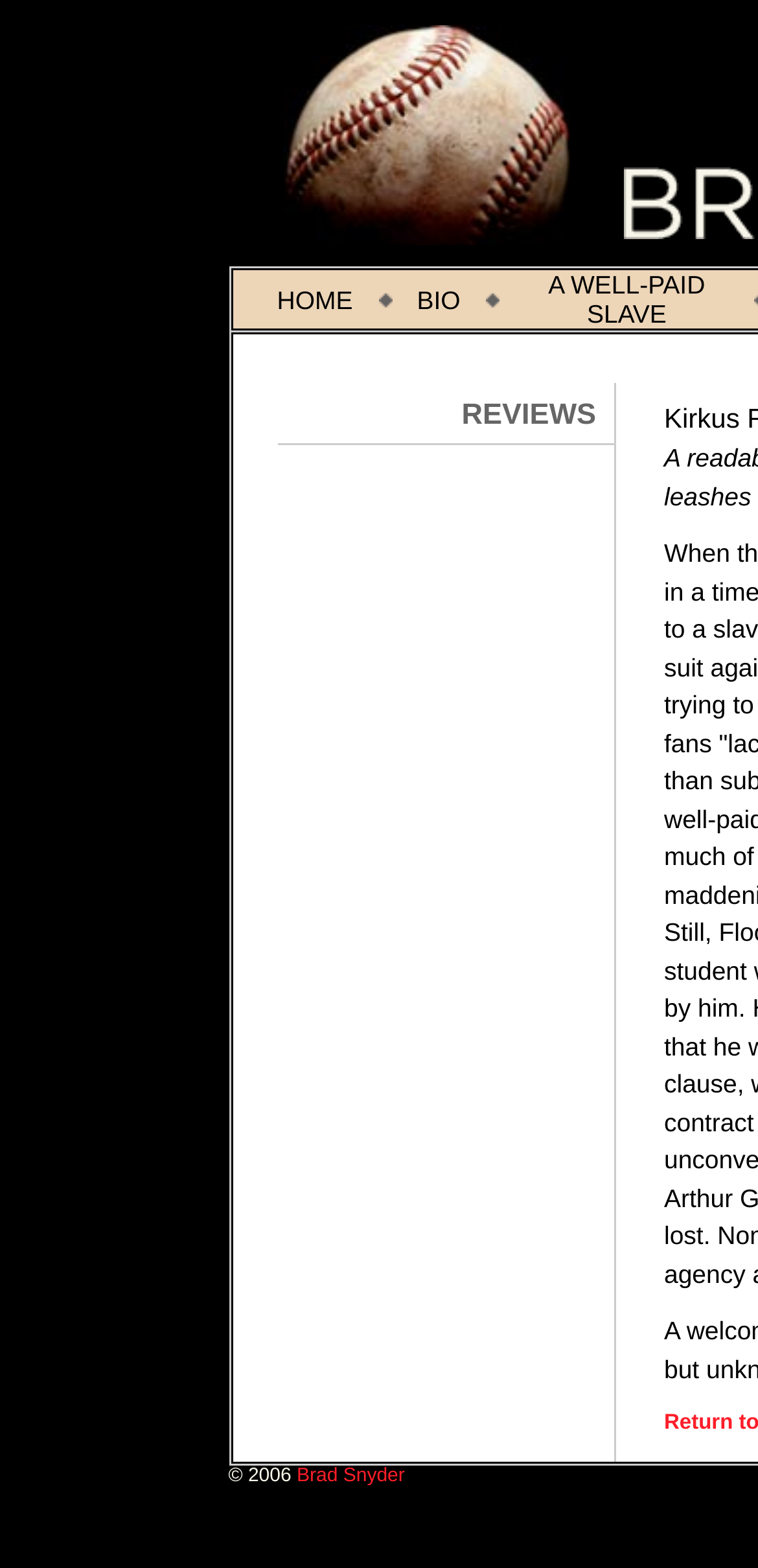Extract the bounding box coordinates for the UI element described as: "Brad Snyder".

[0.391, 0.934, 0.534, 0.948]